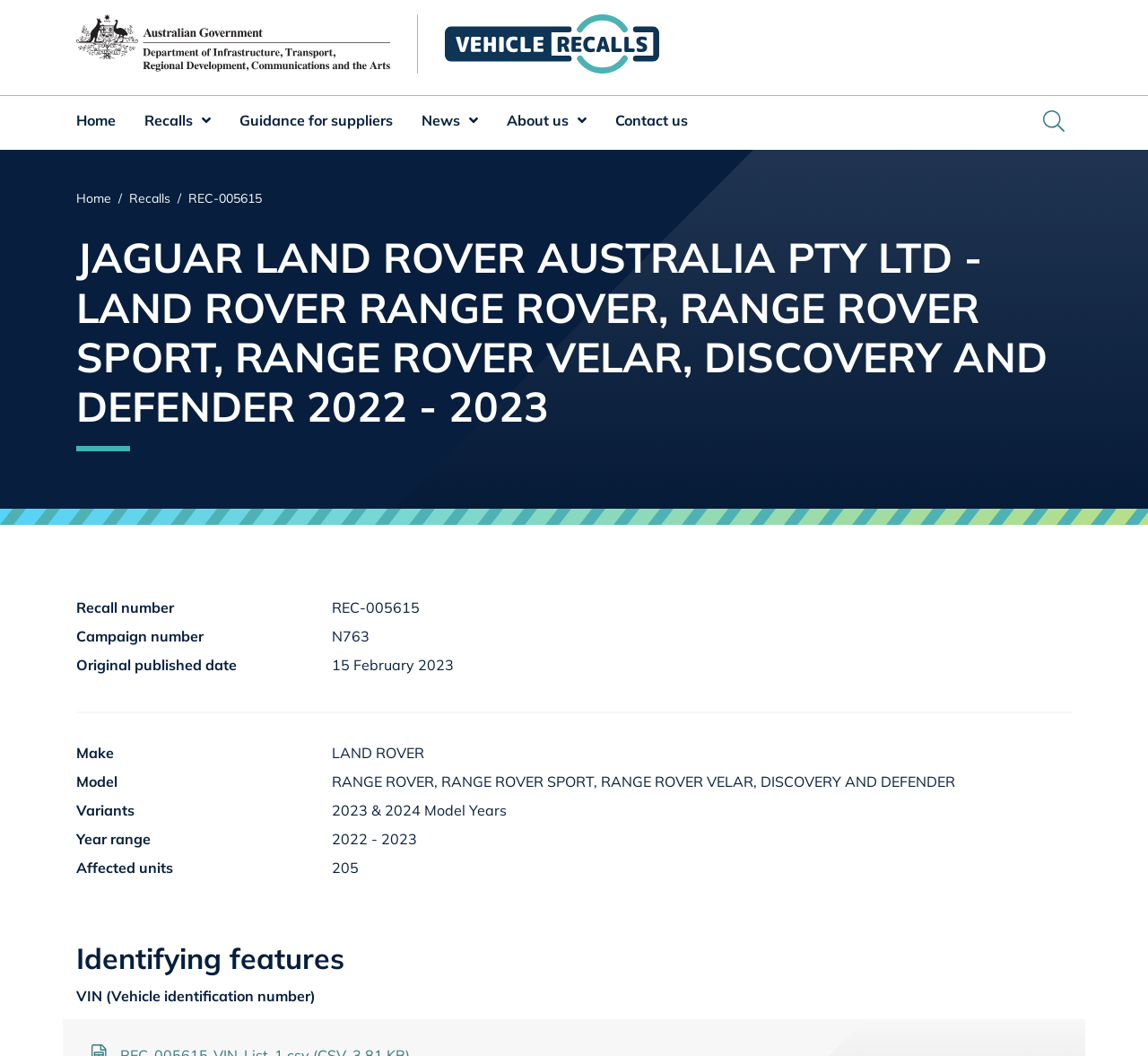Show the bounding box coordinates for the element that needs to be clicked to execute the following instruction: "Click the 'Recalls' link". Provide the coordinates in the form of four float numbers between 0 and 1, i.e., [left, top, right, bottom].

[0.126, 0.091, 0.168, 0.142]